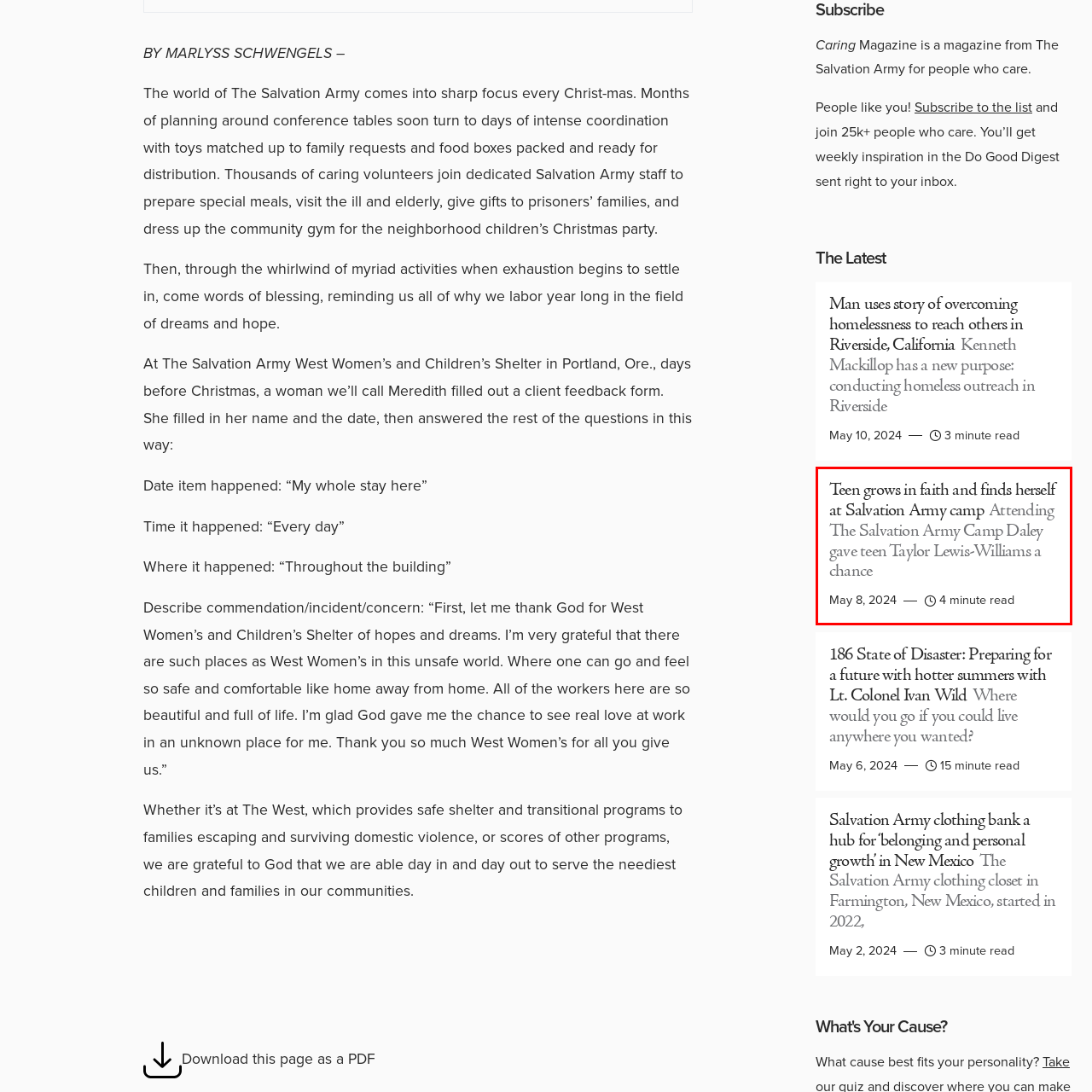Study the image surrounded by the red bounding box and respond as thoroughly as possible to the following question, using the image for reference: When was the article published?

The publication date of the article is mentioned in the caption as May 8, 2024, which indicates when the article was published.